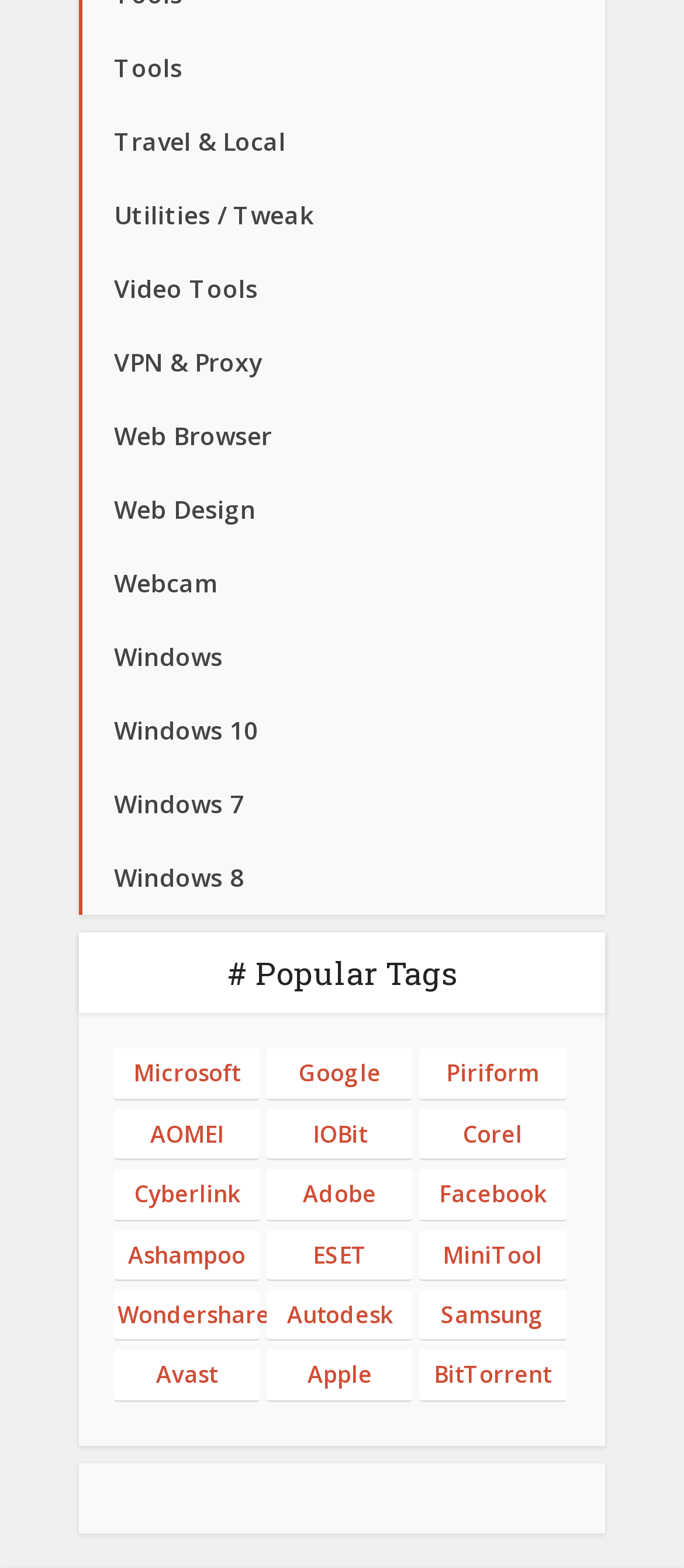Locate the bounding box coordinates of the clickable region necessary to complete the following instruction: "Explore Microsoft". Provide the coordinates in the format of four float numbers between 0 and 1, i.e., [left, top, right, bottom].

[0.167, 0.669, 0.38, 0.702]